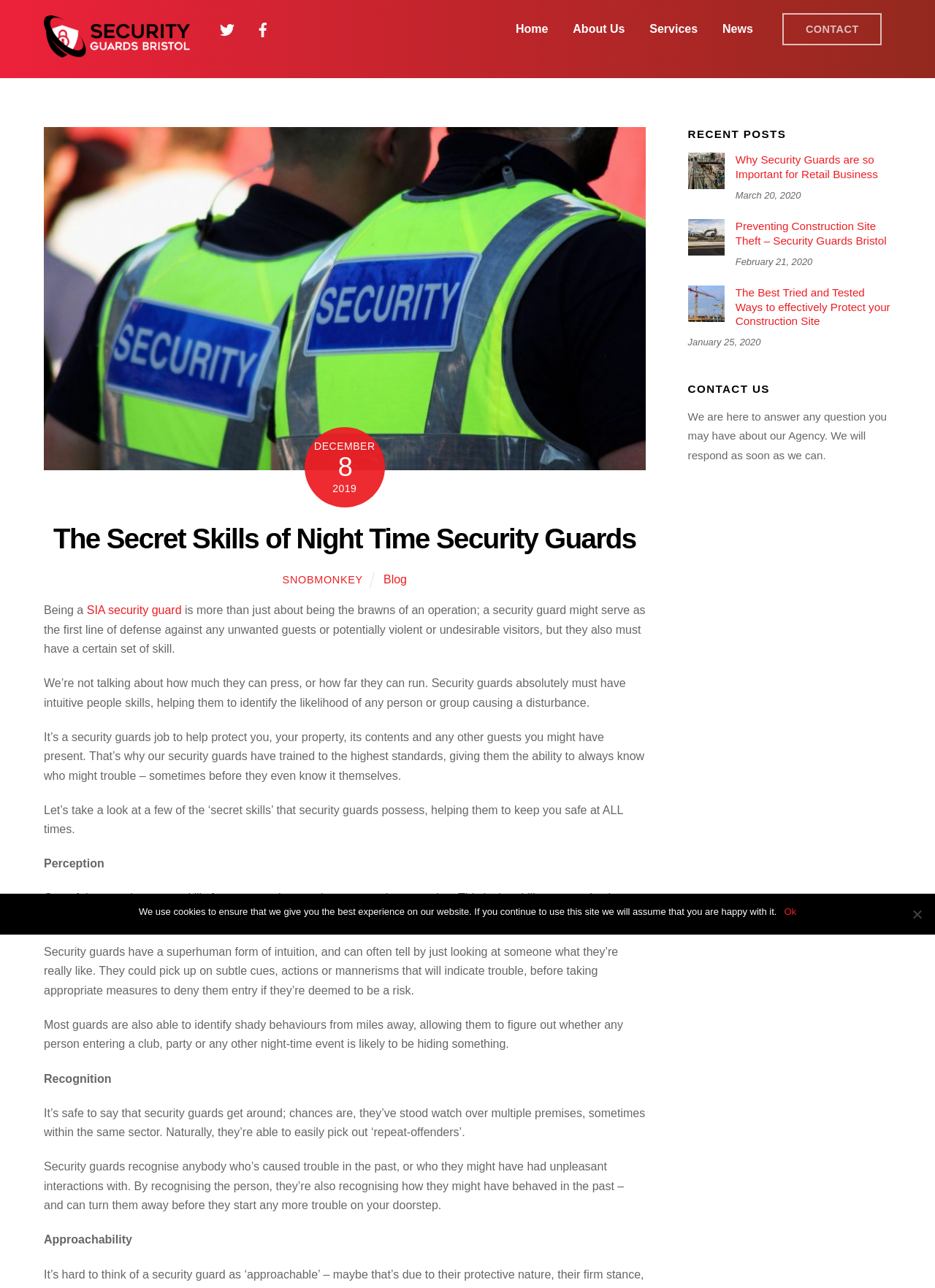Using the description: "About Us", determine the UI element's bounding box coordinates. Ensure the coordinates are in the format of four float numbers between 0 and 1, i.e., [left, top, right, bottom].

[0.611, 0.009, 0.67, 0.037]